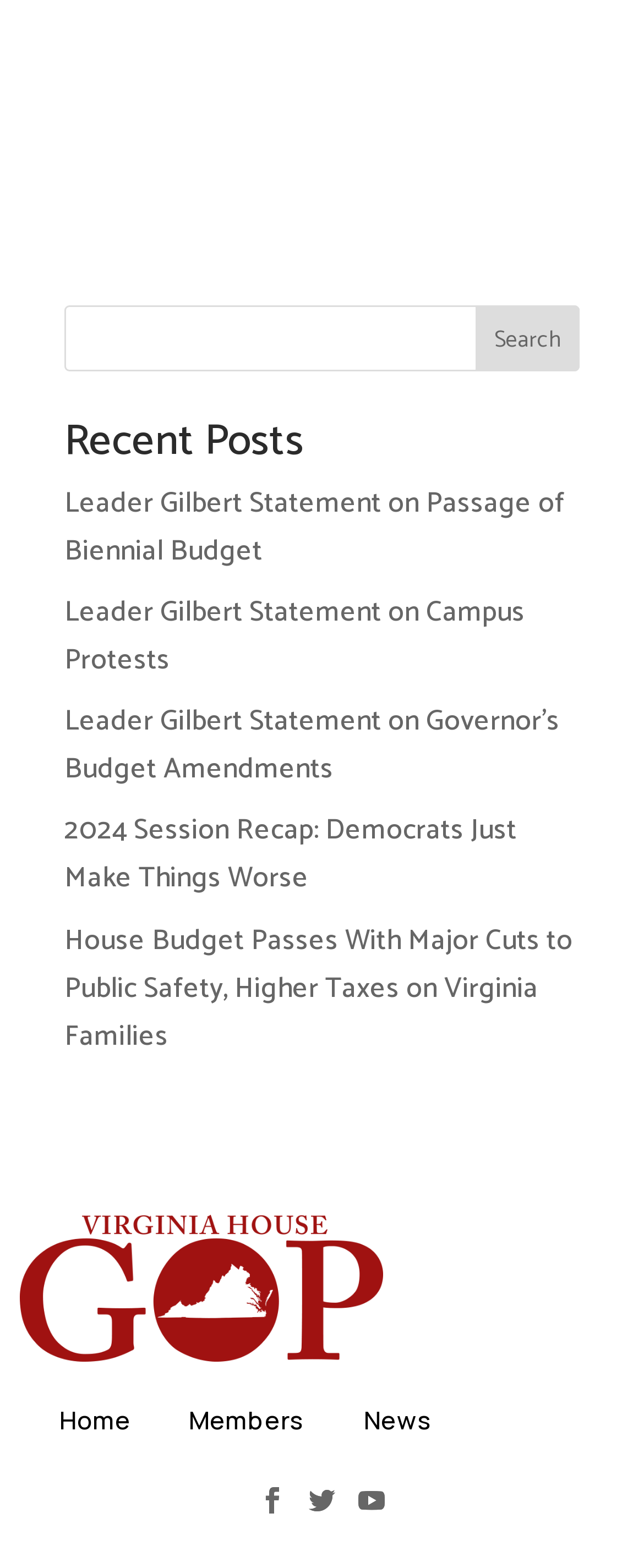Give a concise answer using one word or a phrase to the following question:
How many navigation menu items are there?

3